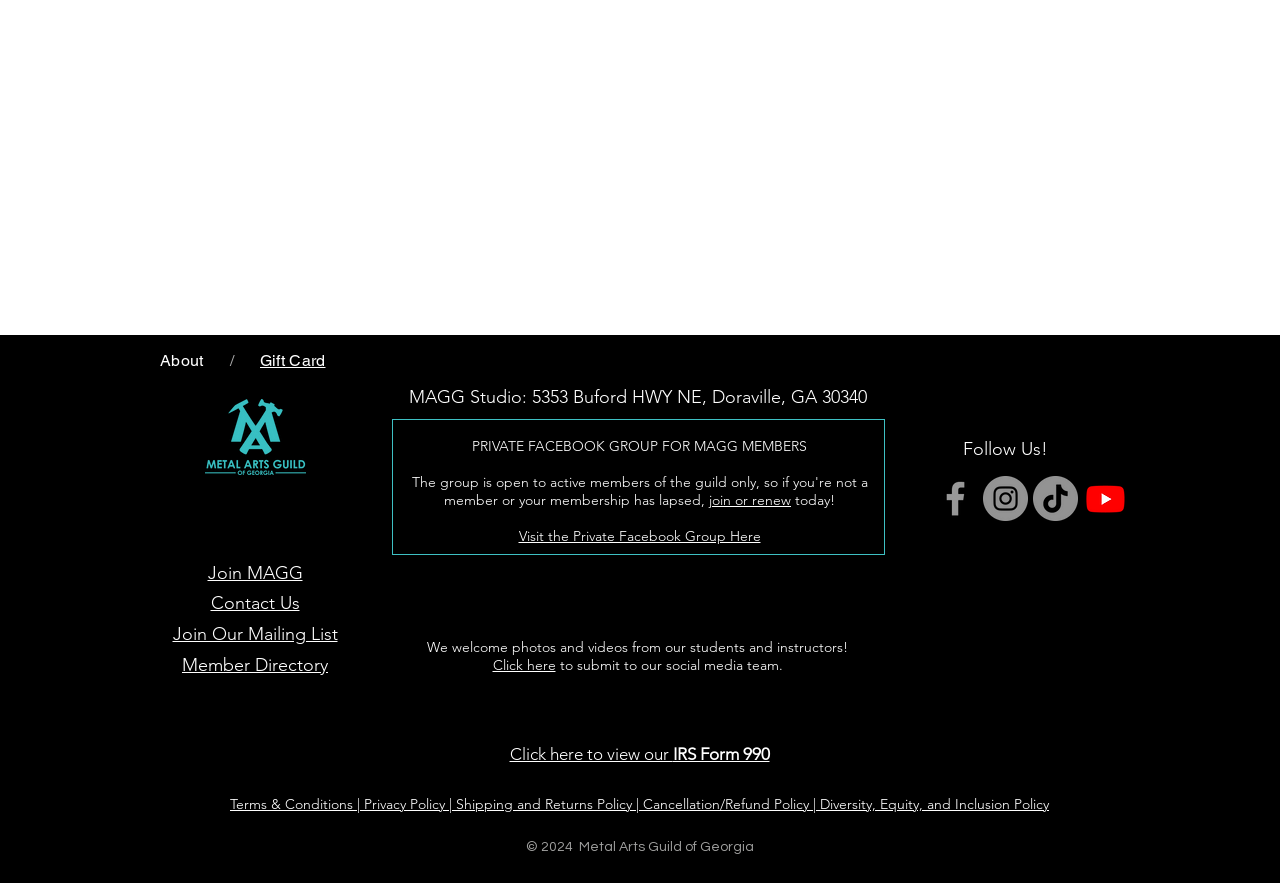What is the copyright year of the webpage?
Based on the visual, give a brief answer using one word or a short phrase.

2024